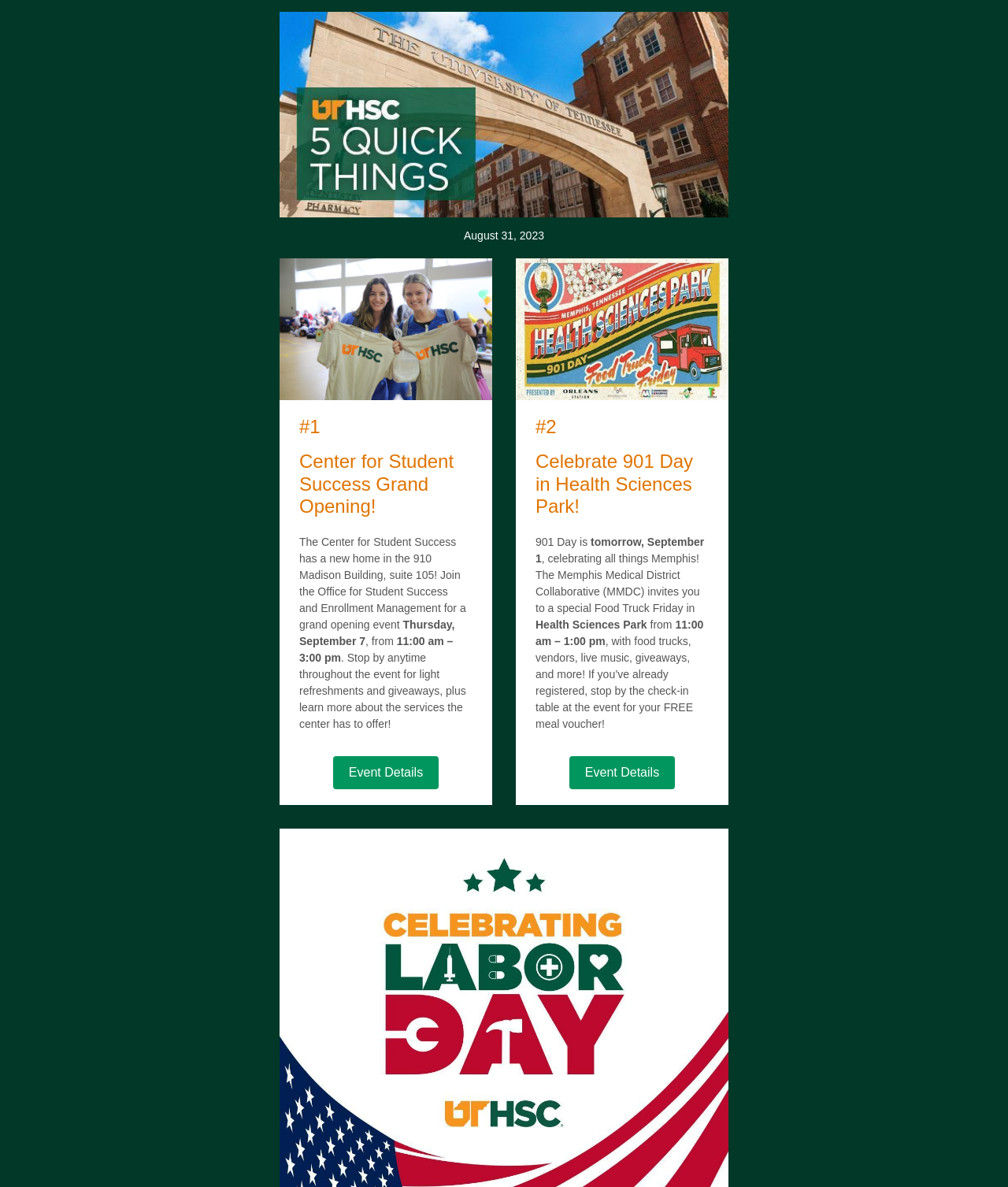Locate the UI element that matches the description Event Details in the webpage screenshot. Return the bounding box coordinates in the format (top-left x, top-left y, bottom-right x, bottom-right y), with values ranging from 0 to 1.

[0.565, 0.637, 0.67, 0.665]